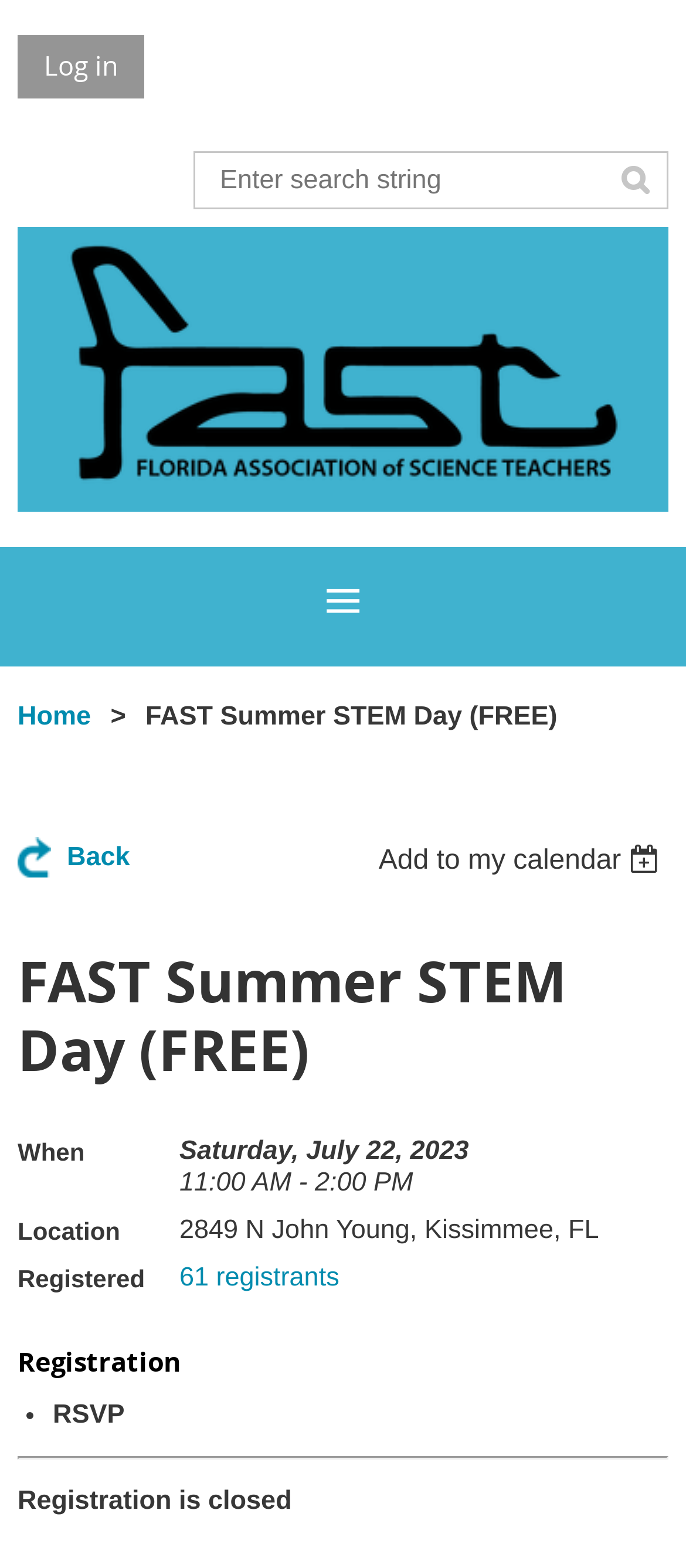What is the location of the event?
Look at the image and construct a detailed response to the question.

I found the location by looking at the 'Location' section, which is located below the 'When' section. The location is specified as '2849 N John Young, Kissimmee, FL'.